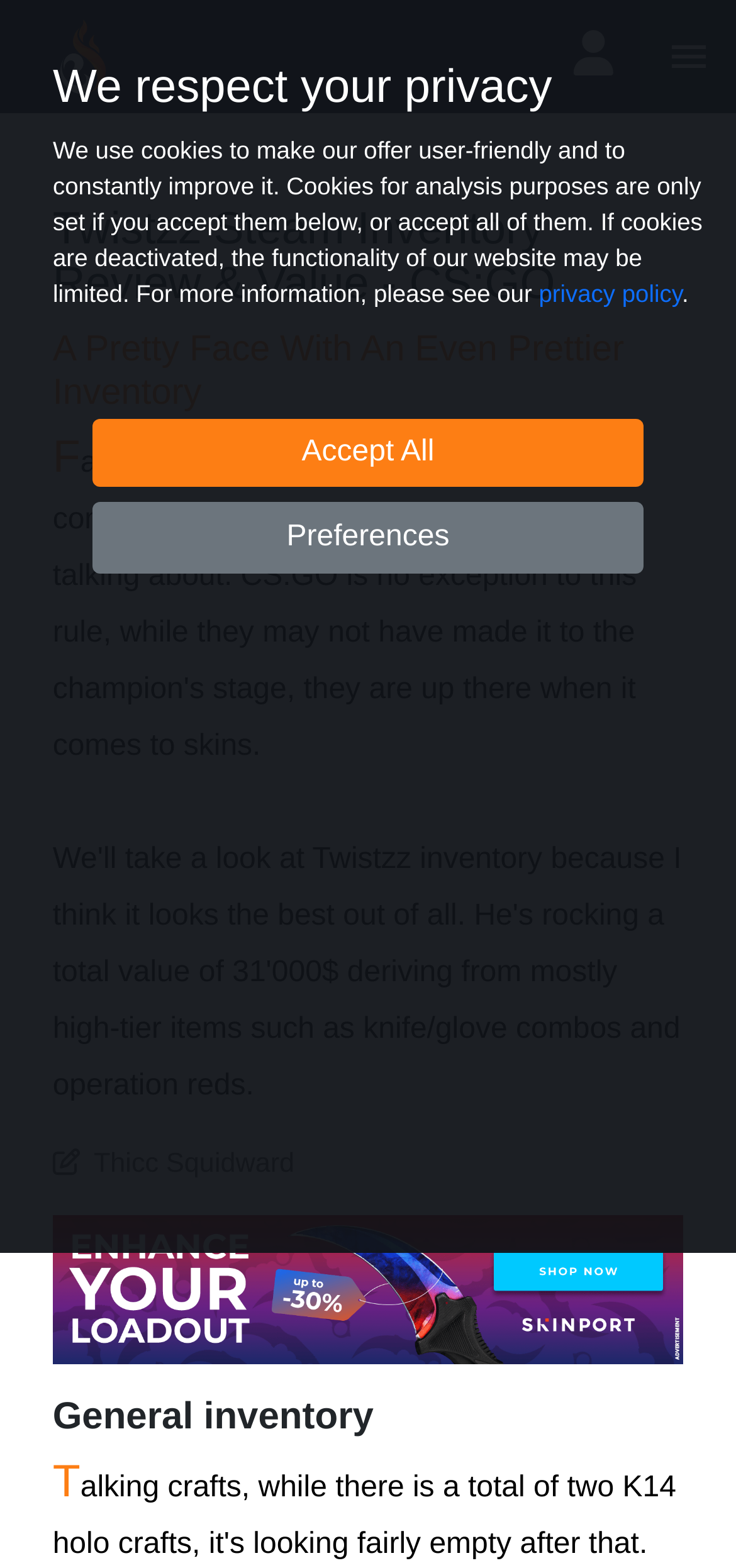What is the category of the inventory?
Based on the screenshot, answer the question with a single word or phrase.

General inventory